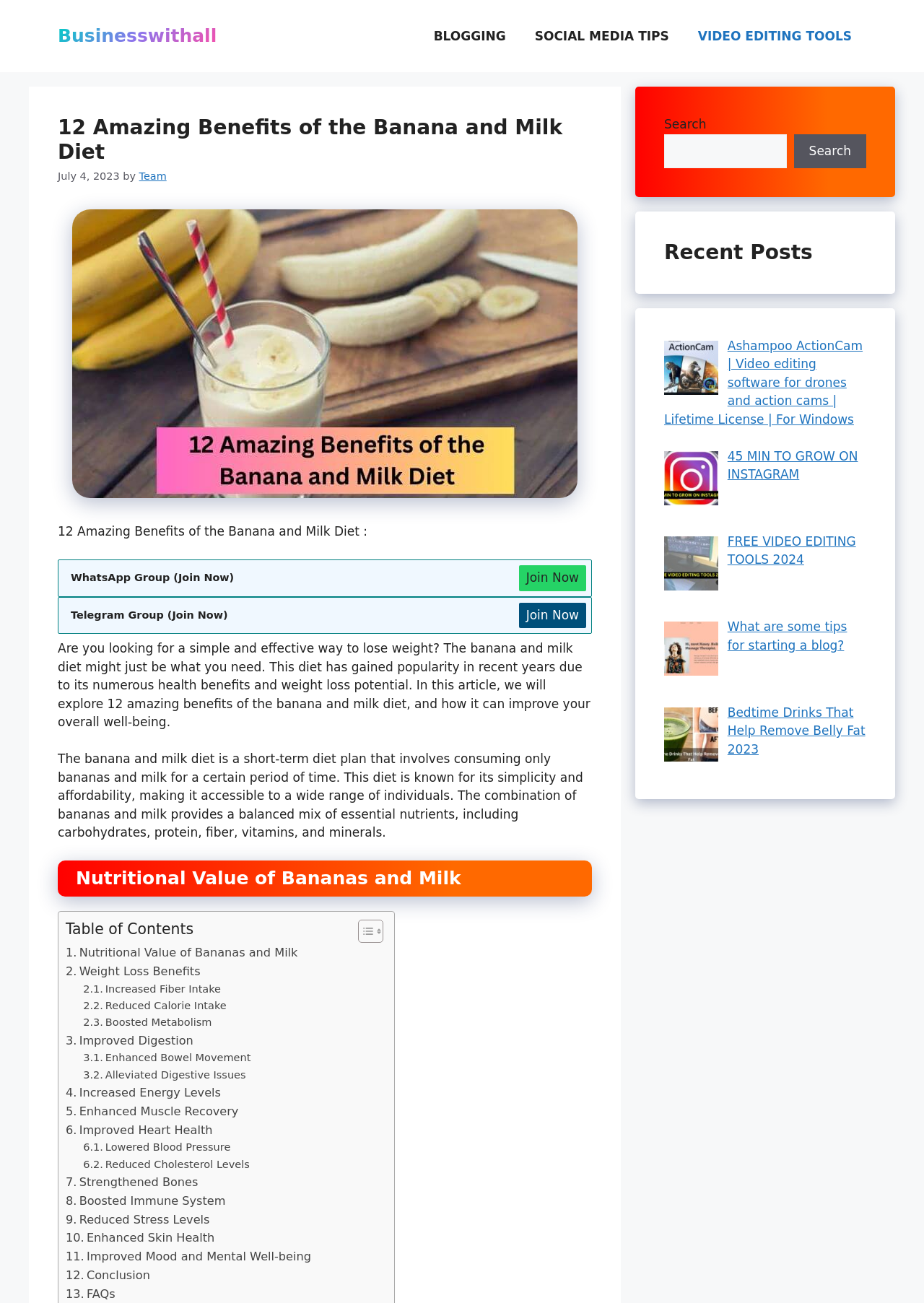Identify the bounding box coordinates of the element to click to follow this instruction: 'check health checks'. Ensure the coordinates are four float values between 0 and 1, provided as [left, top, right, bottom].

None